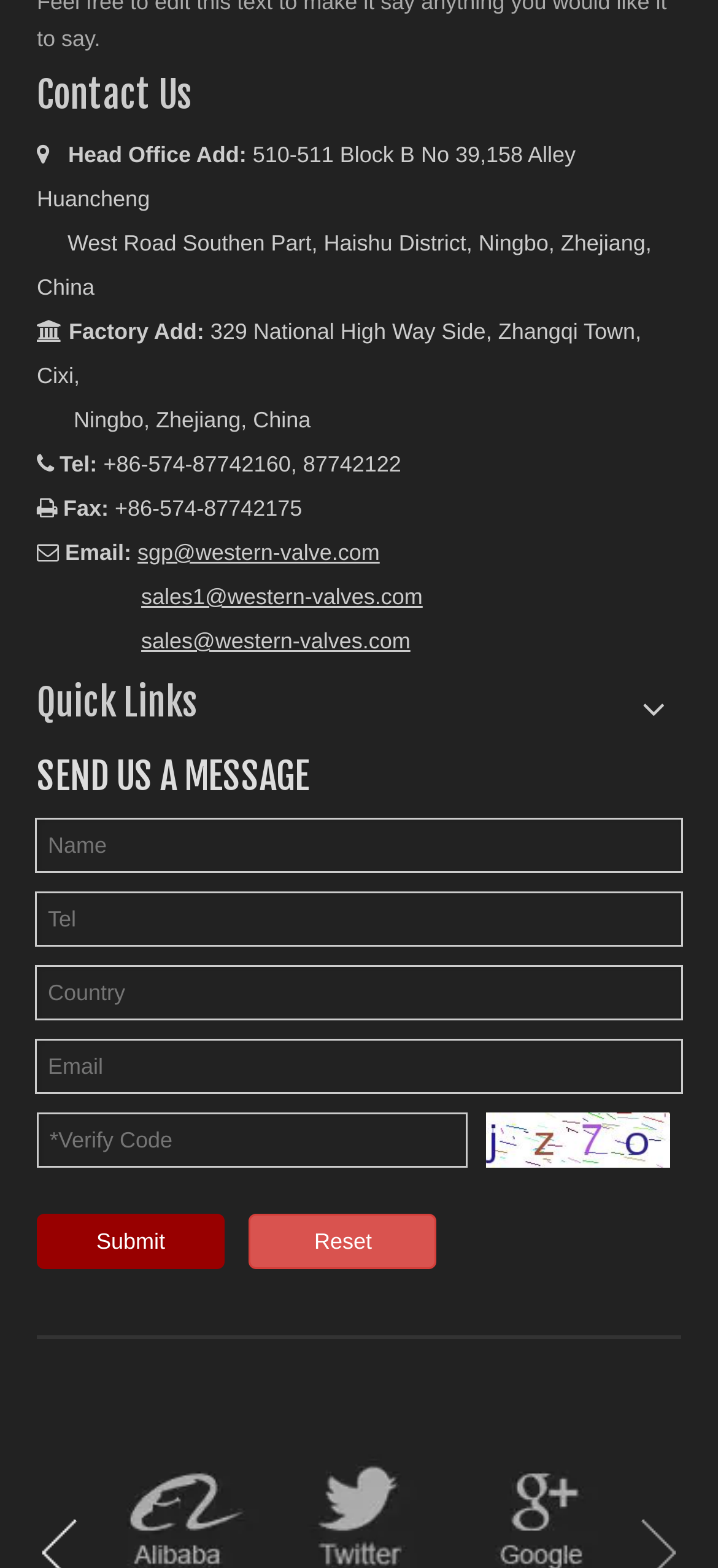Please identify the bounding box coordinates of the clickable area that will fulfill the following instruction: "Click the 'Reset' button". The coordinates should be in the format of four float numbers between 0 and 1, i.e., [left, top, right, bottom].

[0.347, 0.774, 0.609, 0.809]